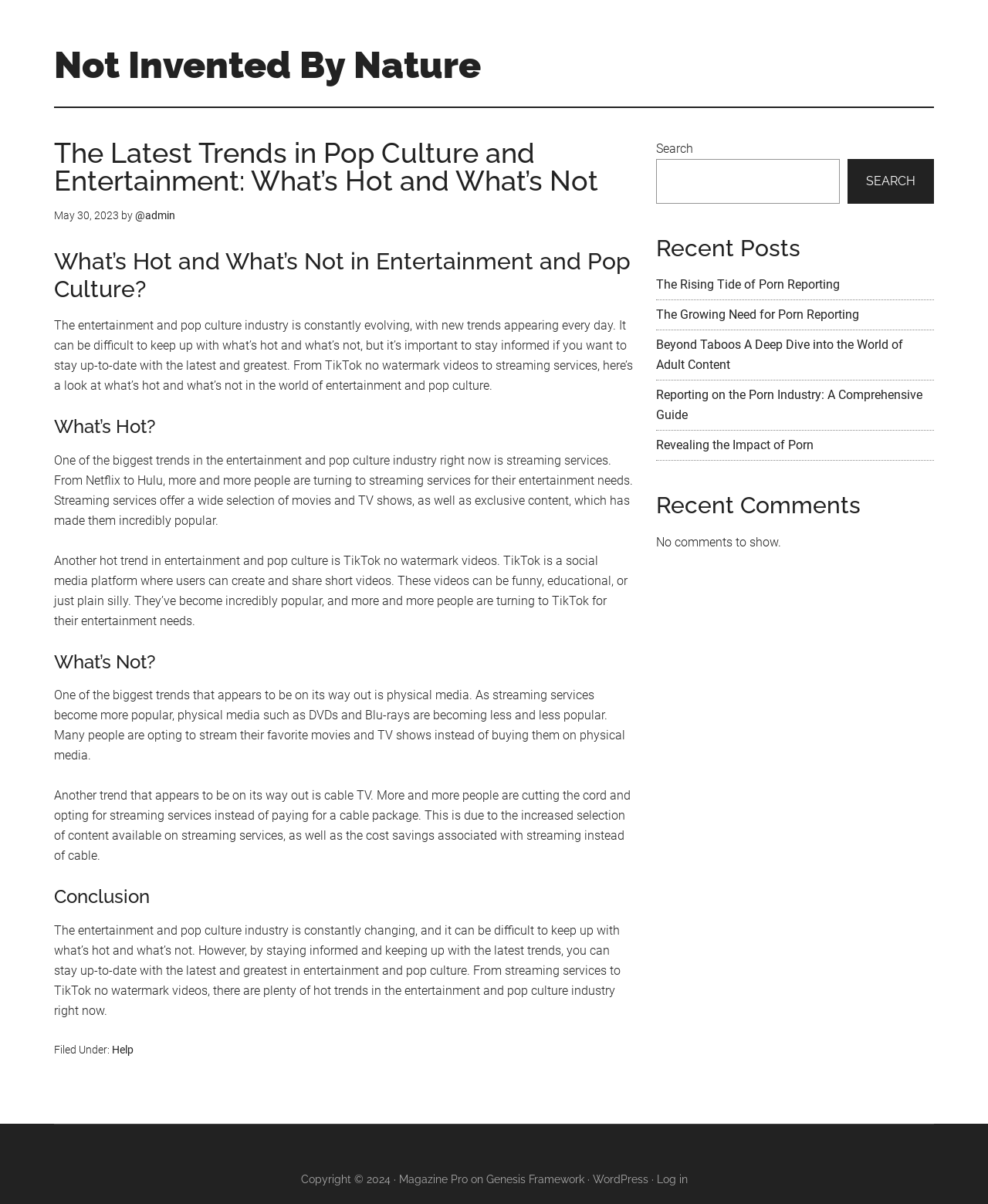Analyze the image and provide a detailed answer to the question: What is the name of the school founded by the author?

The author mentions that they founded the first international harmonica school in French, which allowed hundreds of students to learn how to play the harmonica.